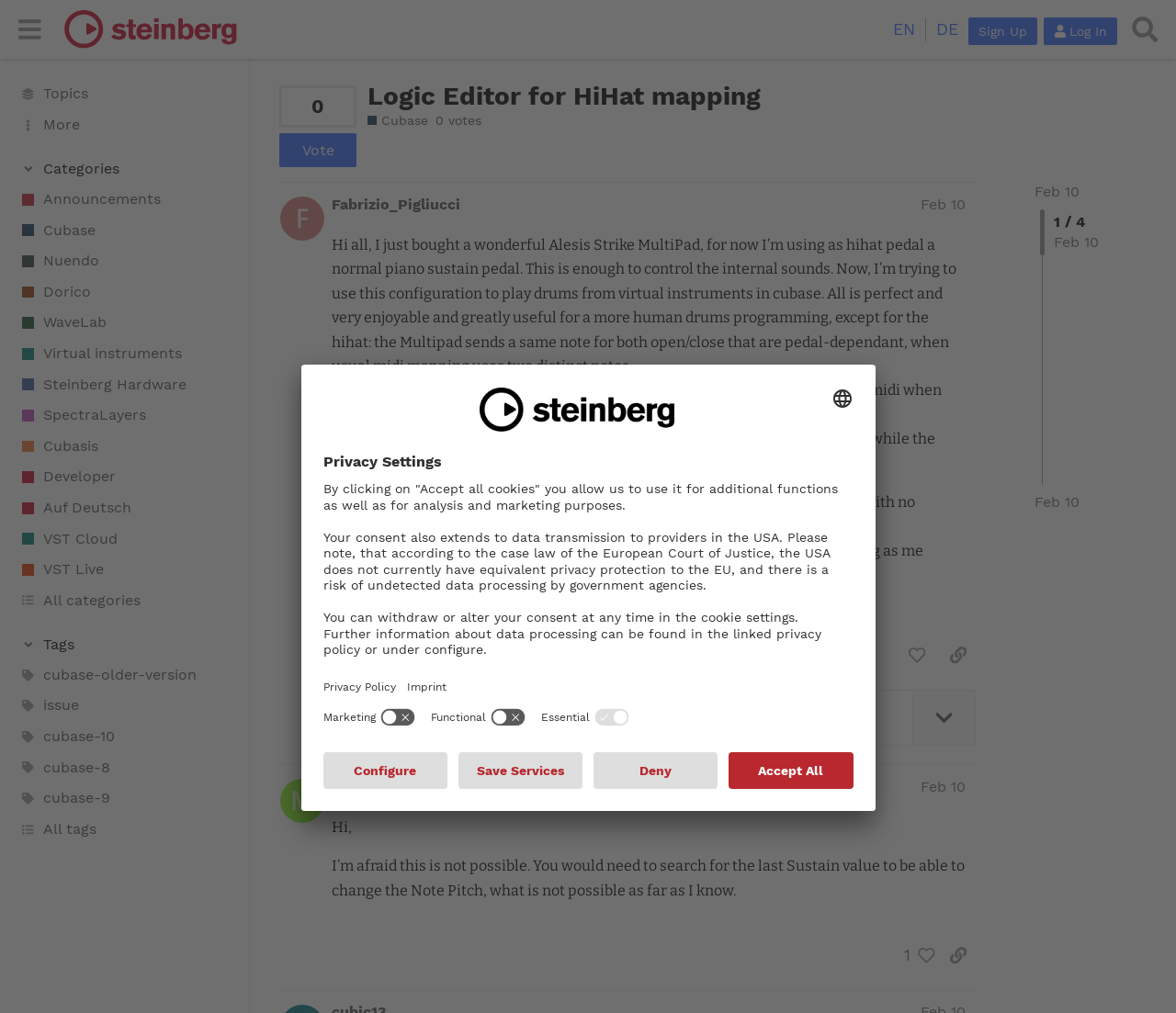Please extract the webpage's main title and generate its text content.

Logic Editor for HiHat mapping